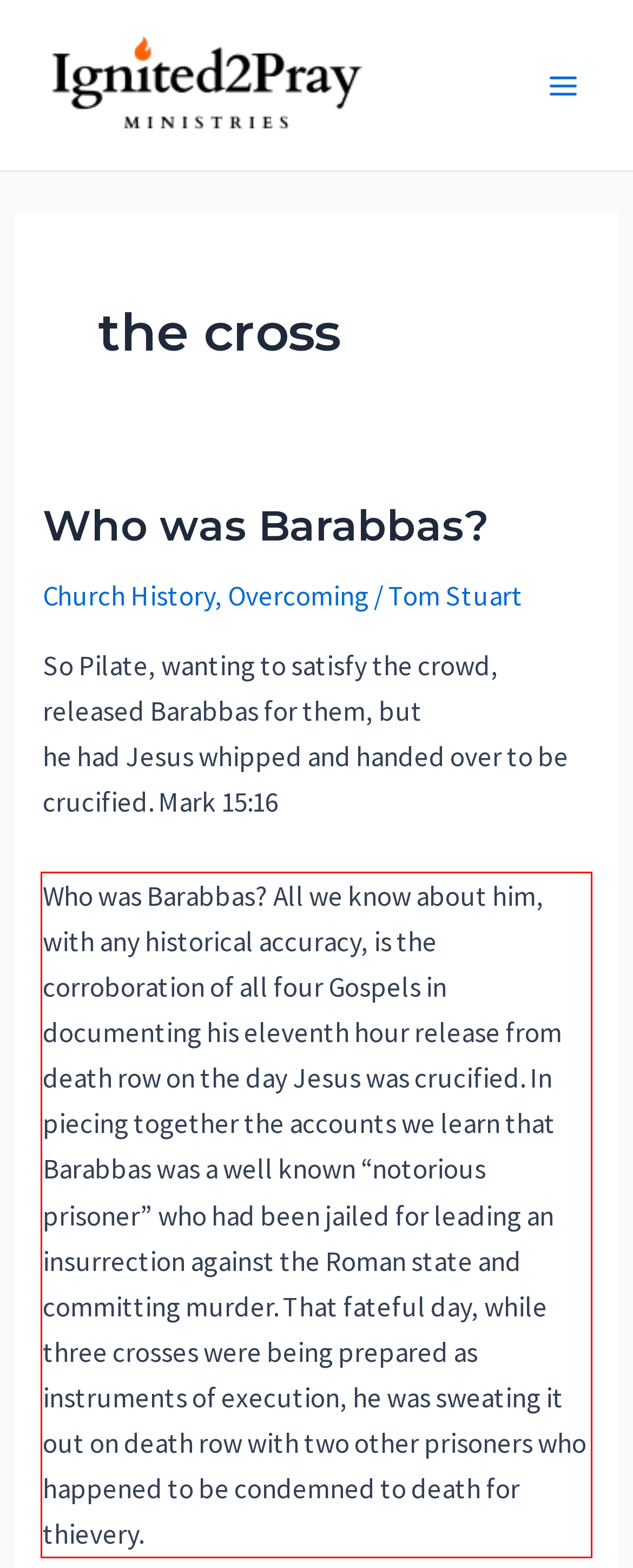You are provided with a screenshot of a webpage featuring a red rectangle bounding box. Extract the text content within this red bounding box using OCR.

Who was Barabbas? All we know about him, with any historical accuracy, is the corroboration of all four Gospels in documenting his eleventh hour release from death row on the day Jesus was crucified. In piecing together the accounts we learn that Barabbas was a well known “notorious prisoner” who had been jailed for leading an insurrection against the Roman state and committing murder. That fateful day, while three crosses were being prepared as instruments of execution, he was sweating it out on death row with two other prisoners who happened to be condemned to death for thievery.